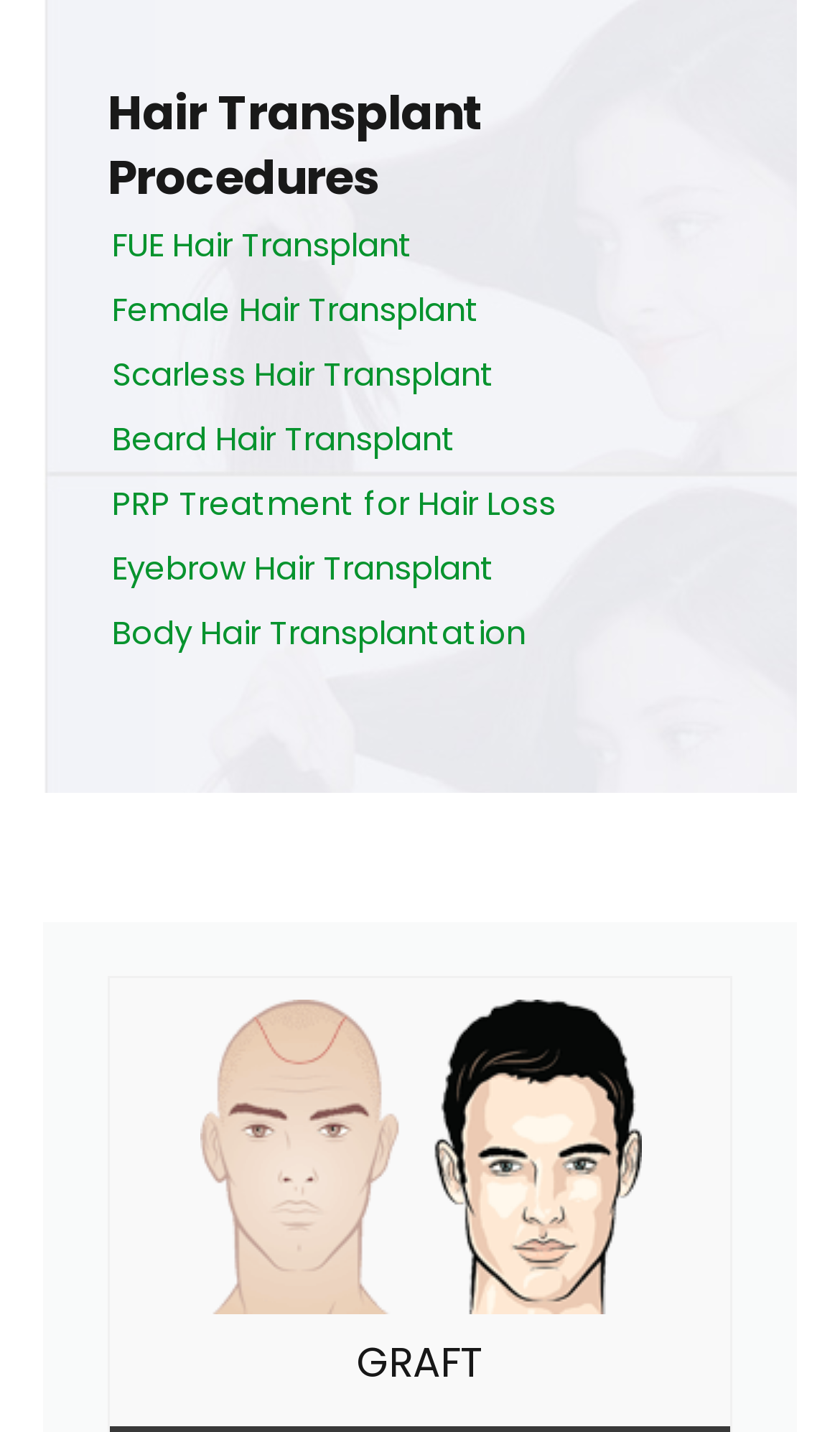What is the image on the webpage?
Answer the question with just one word or phrase using the image.

gftcal